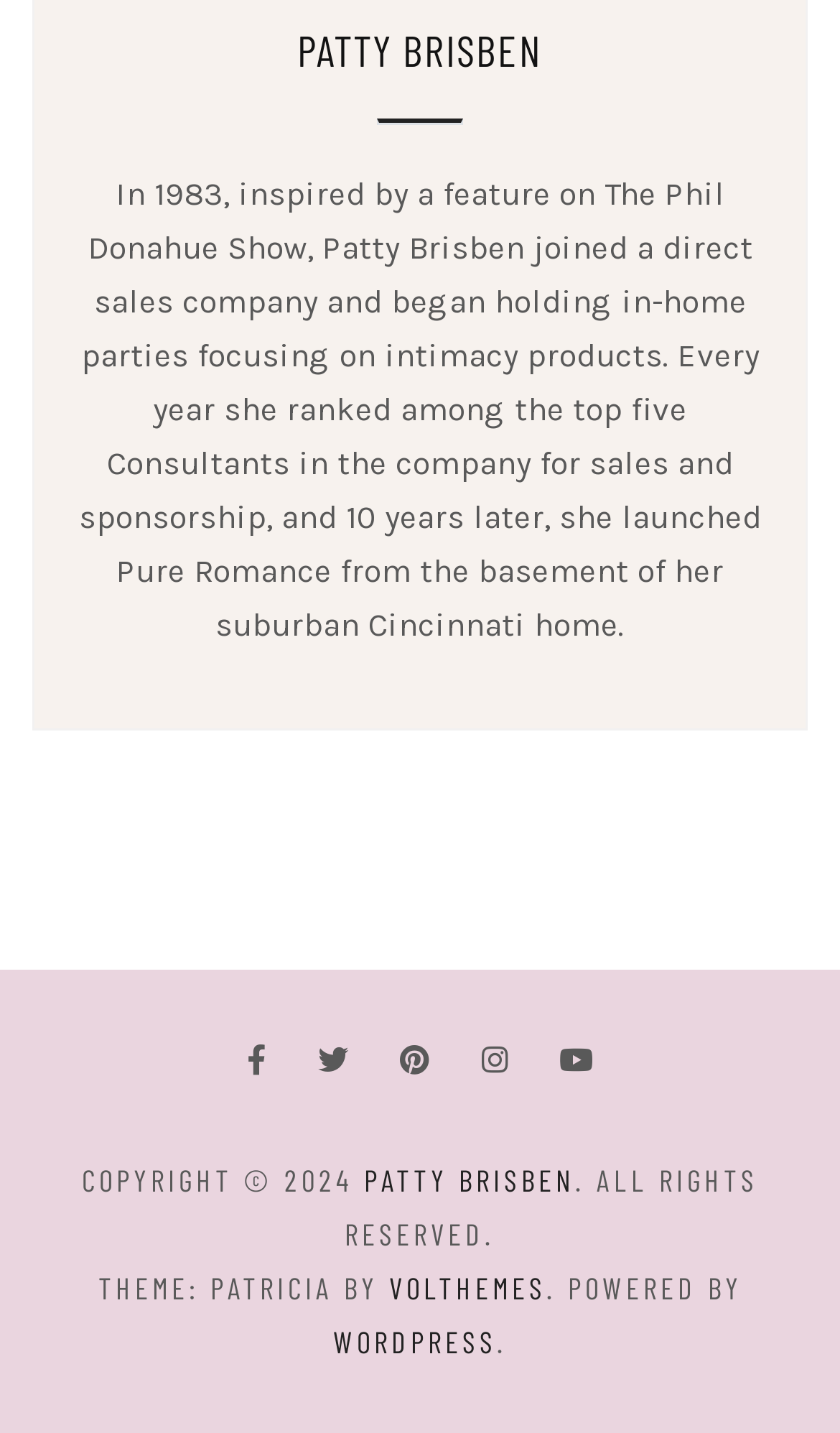Using the format (top-left x, top-left y, bottom-right x, bottom-right y), and given the element description, identify the bounding box coordinates within the screenshot: WordPress

[0.396, 0.923, 0.591, 0.948]